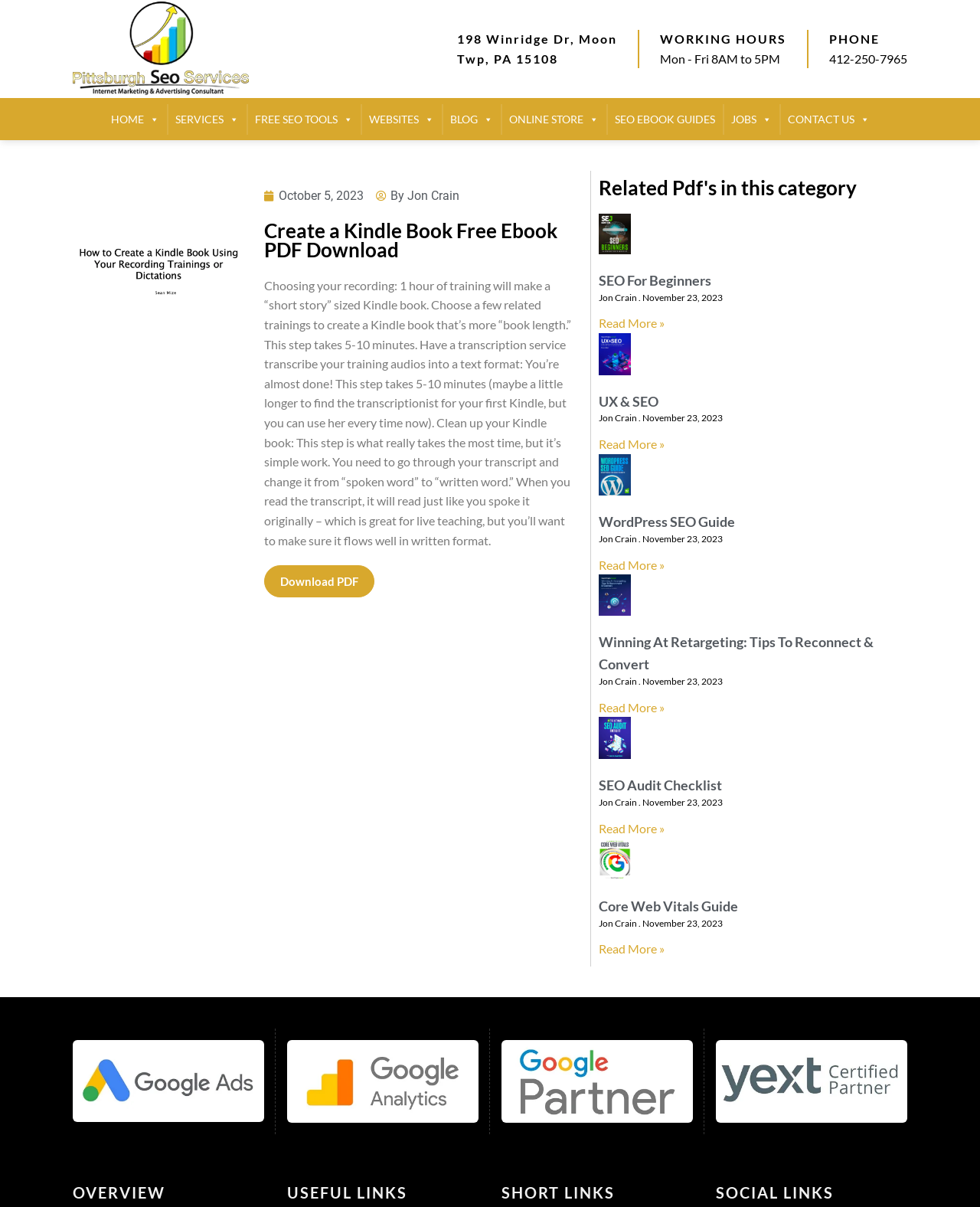Respond to the question below with a single word or phrase:
What is the phone number of the company?

412-250-7965